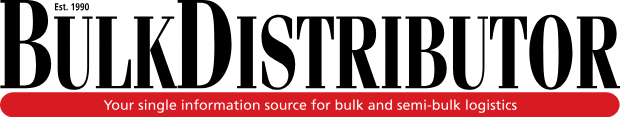What is the focus of the publication?
Use the image to give a comprehensive and detailed response to the question.

The red banner below the name 'Bulk Distributor' reads 'Your single information source for bulk and semi-bulk logistics', emphasizing the publication's focus on providing insights and updates relevant to professionals in the bulk and semi-bulk logistics industry.